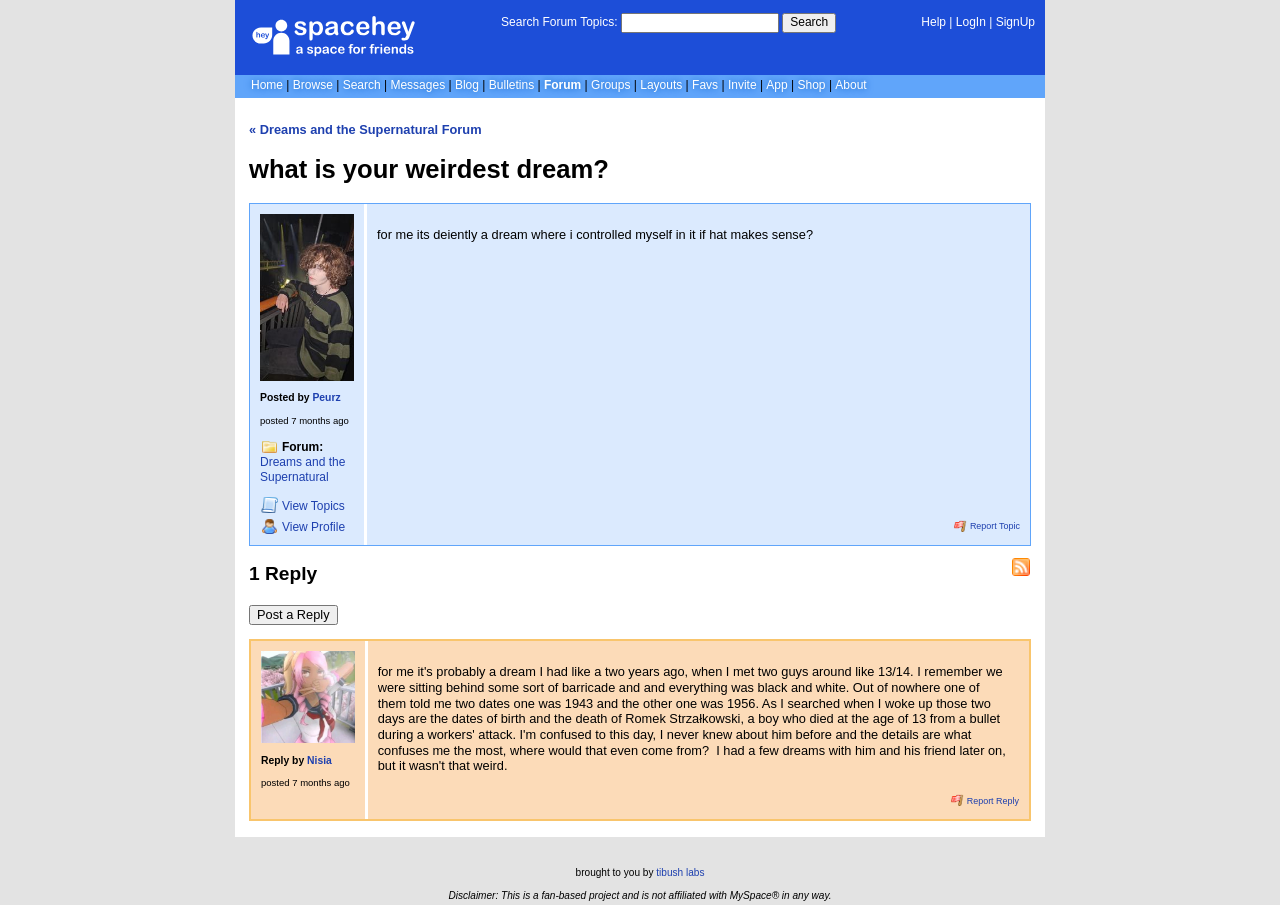What is the purpose of the 'Post a Reply' button? Observe the screenshot and provide a one-word or short phrase answer.

To post a reply to the topic